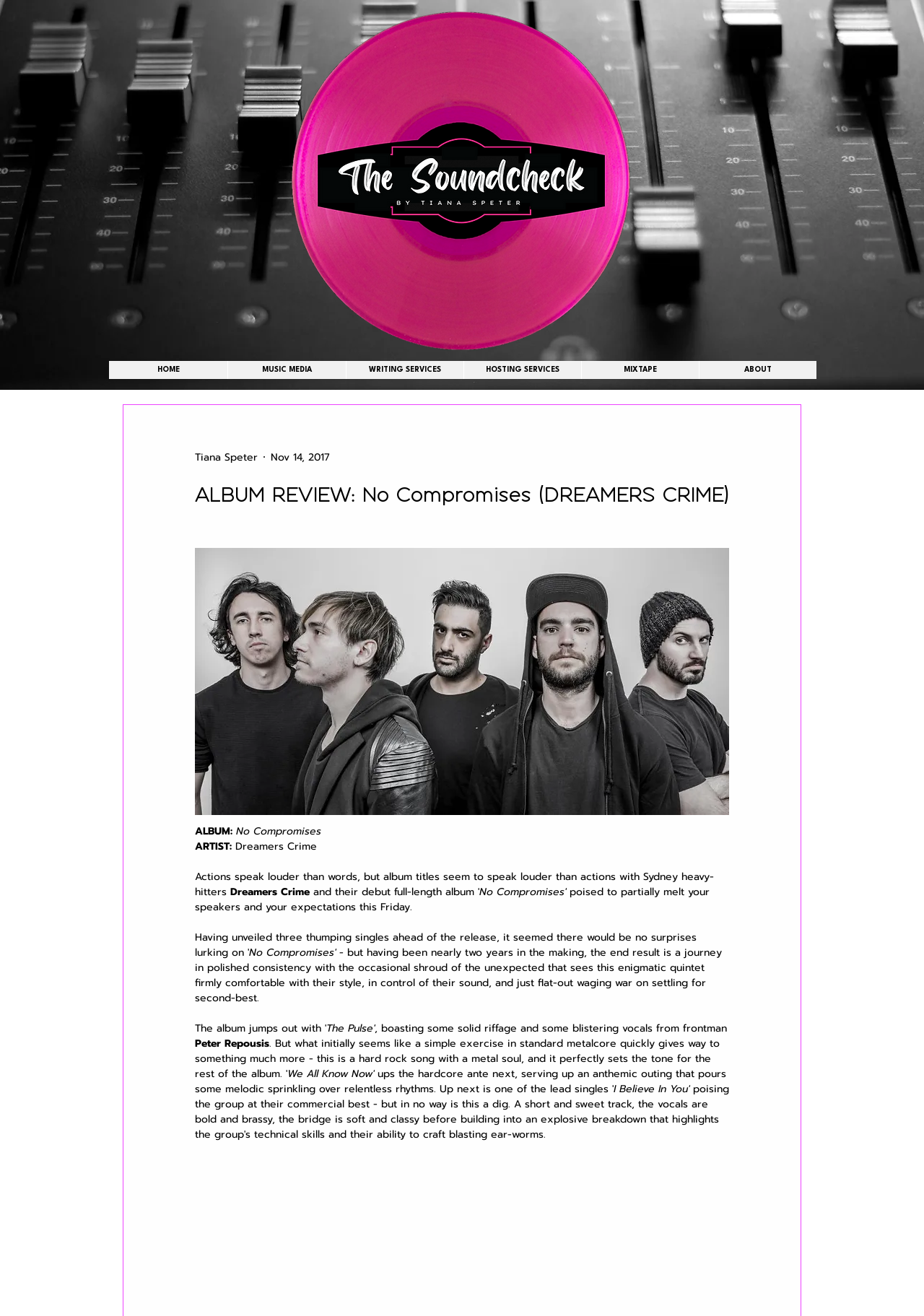Determine the bounding box coordinates for the HTML element mentioned in the following description: "Services". The coordinates should be a list of four floats ranging from 0 to 1, represented as [left, top, right, bottom].

None